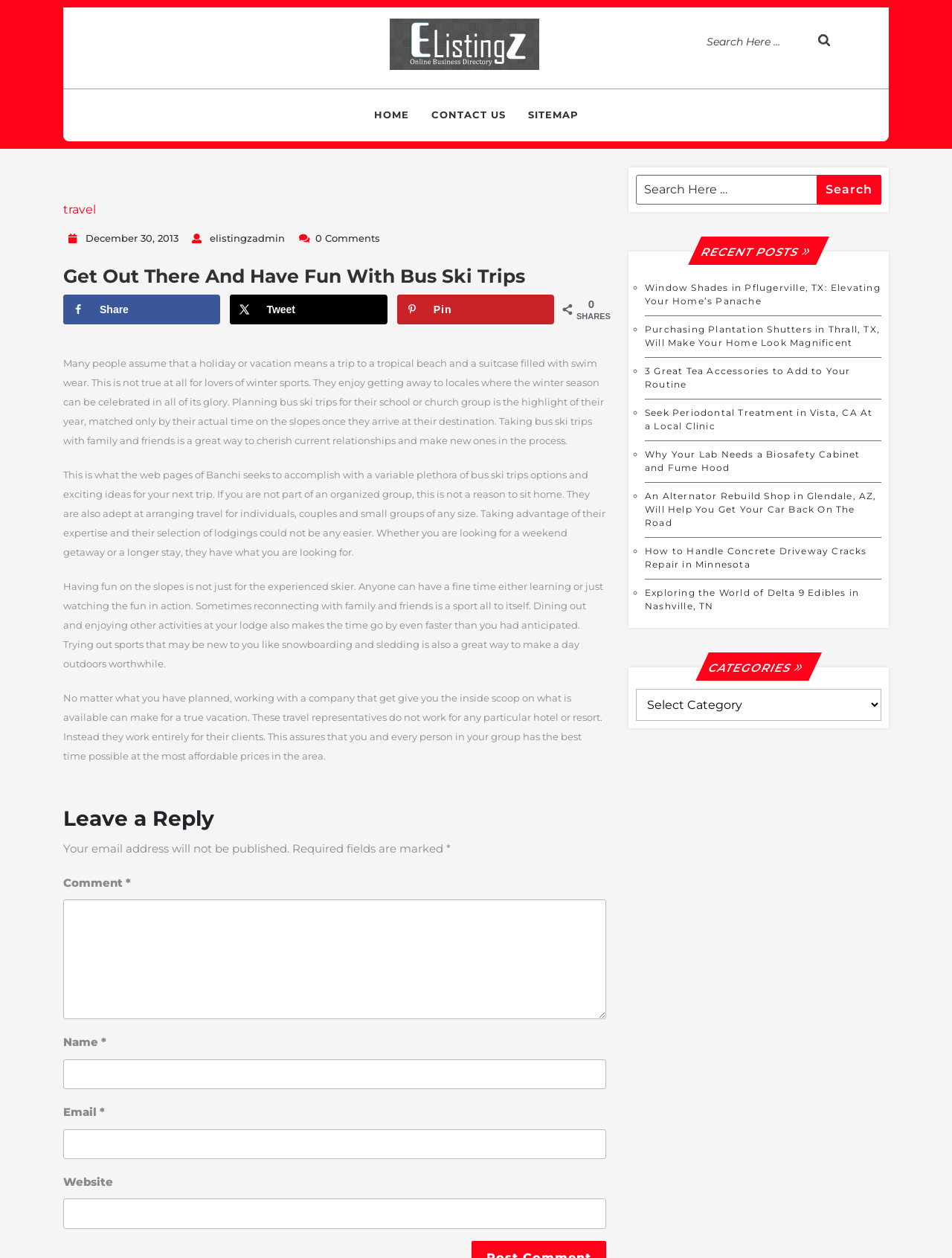Please determine the bounding box coordinates of the element's region to click for the following instruction: "Click on HOME".

[0.382, 0.078, 0.439, 0.105]